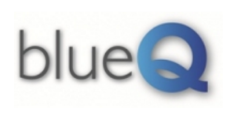What color is the text 'blue' rendered in?
Answer the question with just one word or phrase using the image.

gray